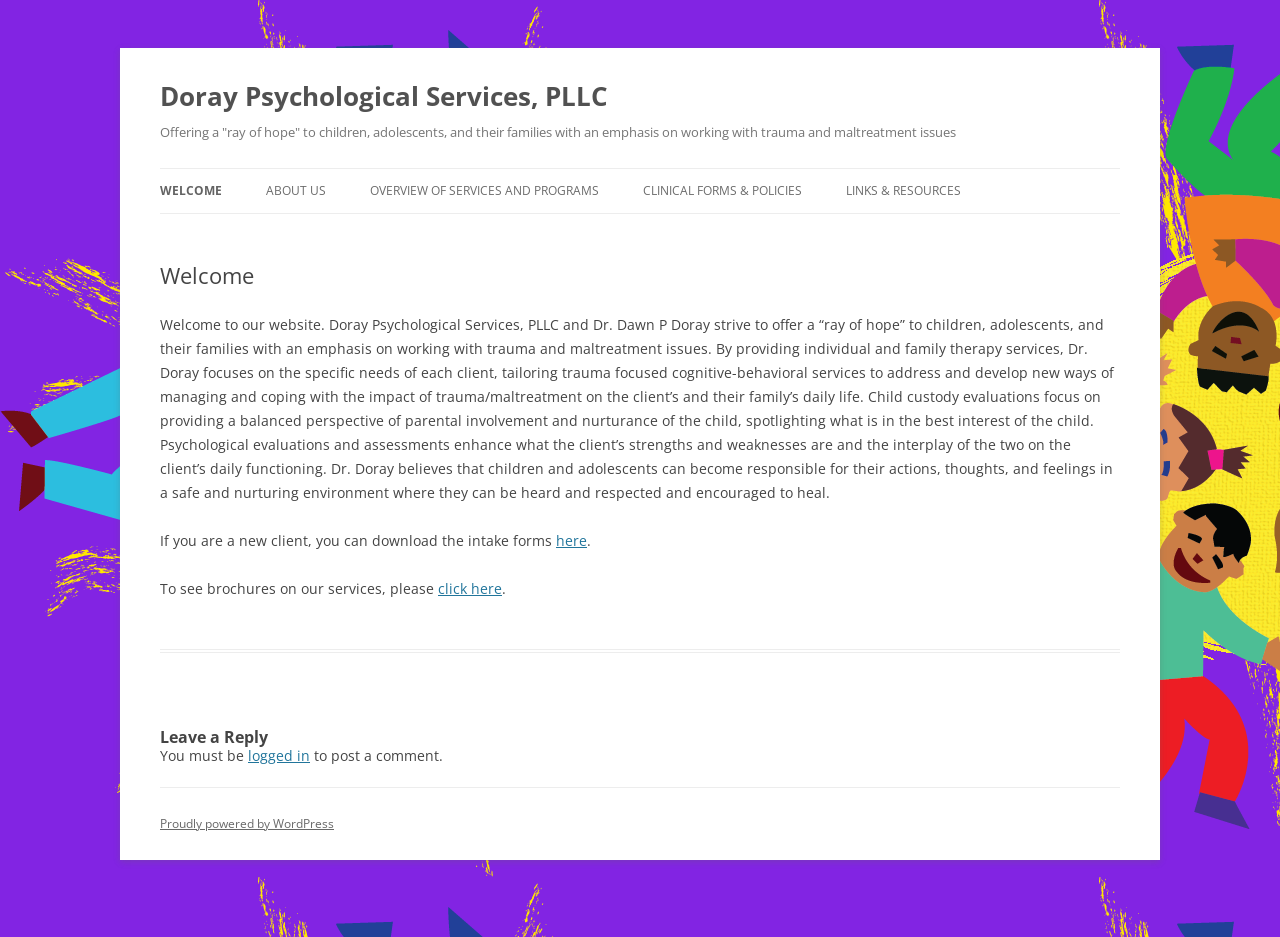Show the bounding box coordinates of the region that should be clicked to follow the instruction: "Click on the 'GETTING STARTED' link."

[0.502, 0.228, 0.659, 0.271]